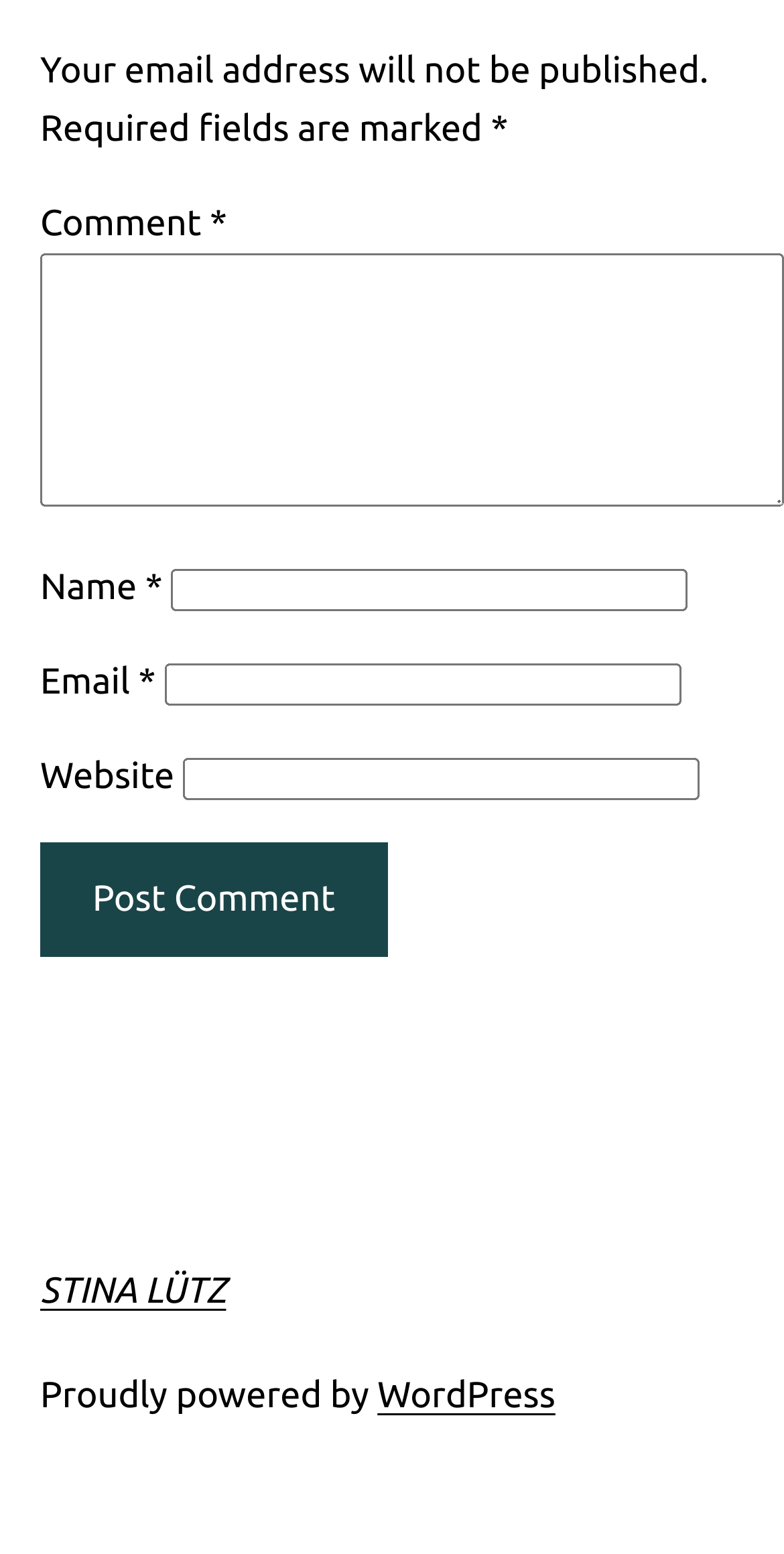Locate the UI element described as follows: "STINA LÜTZ". Return the bounding box coordinates as four float numbers between 0 and 1 in the order [left, top, right, bottom].

[0.051, 0.817, 0.288, 0.843]